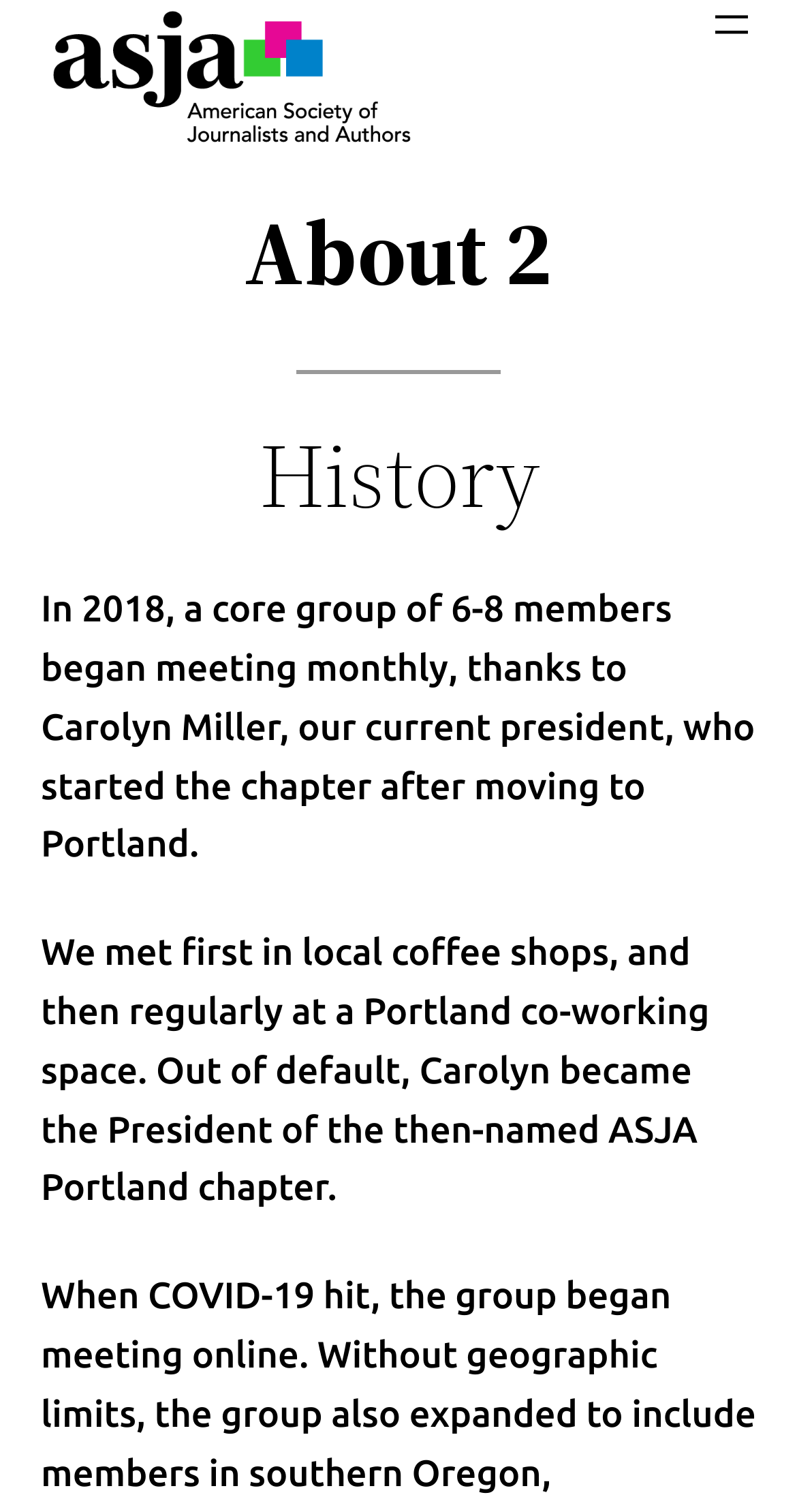Please give a concise answer to this question using a single word or phrase: 
Where did the group first meet?

Local coffee shops